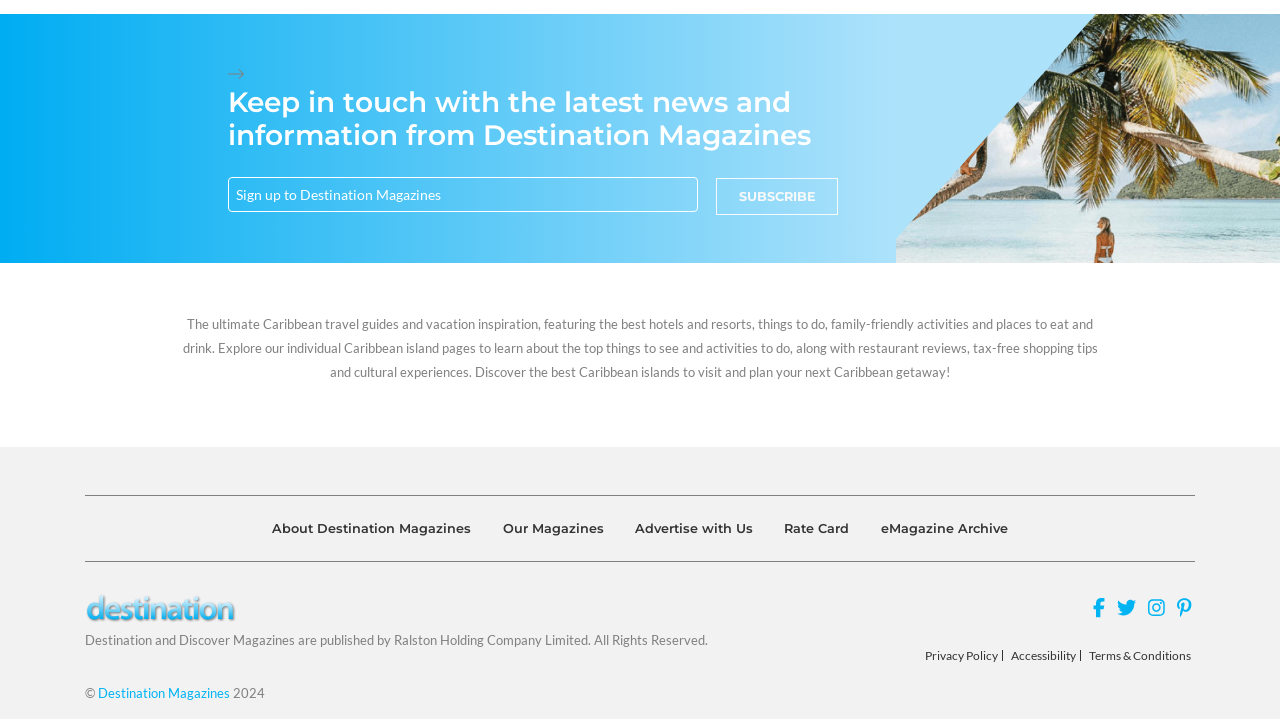Can you show the bounding box coordinates of the region to click on to complete the task described in the instruction: "Subscribe to the newsletter"?

[0.56, 0.247, 0.655, 0.299]